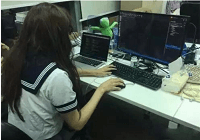Provide a comprehensive description of the image.

The image depicts a young woman seated at a workspace, focused on her work. She is wearing a white blouse with a dark collar, reminiscent of a school uniform. In front of her, there are two laptops: one is positioned to her left displaying code or programming work, while the other, a larger screen, appears to be the primary workstation showing more complex information. The desk is cluttered with various items, including a keyboard and some paperwork, indicating an engaged and busy environment. A green plush toy can be seen in the background, adding a touch of personality to the workspace. The overall atmosphere reflects a mix of professionalism and casual creativity, suggesting a dedicated focus on technology and coding.